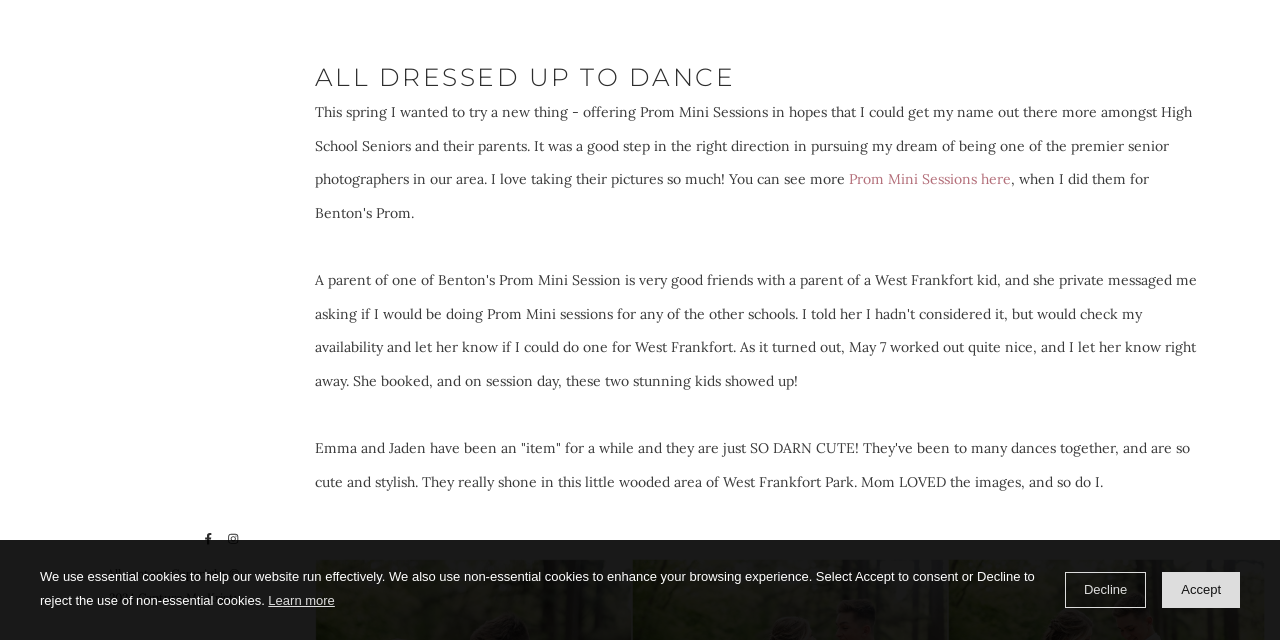Identify the bounding box coordinates for the UI element described as: "Decline".

[0.832, 0.894, 0.896, 0.95]